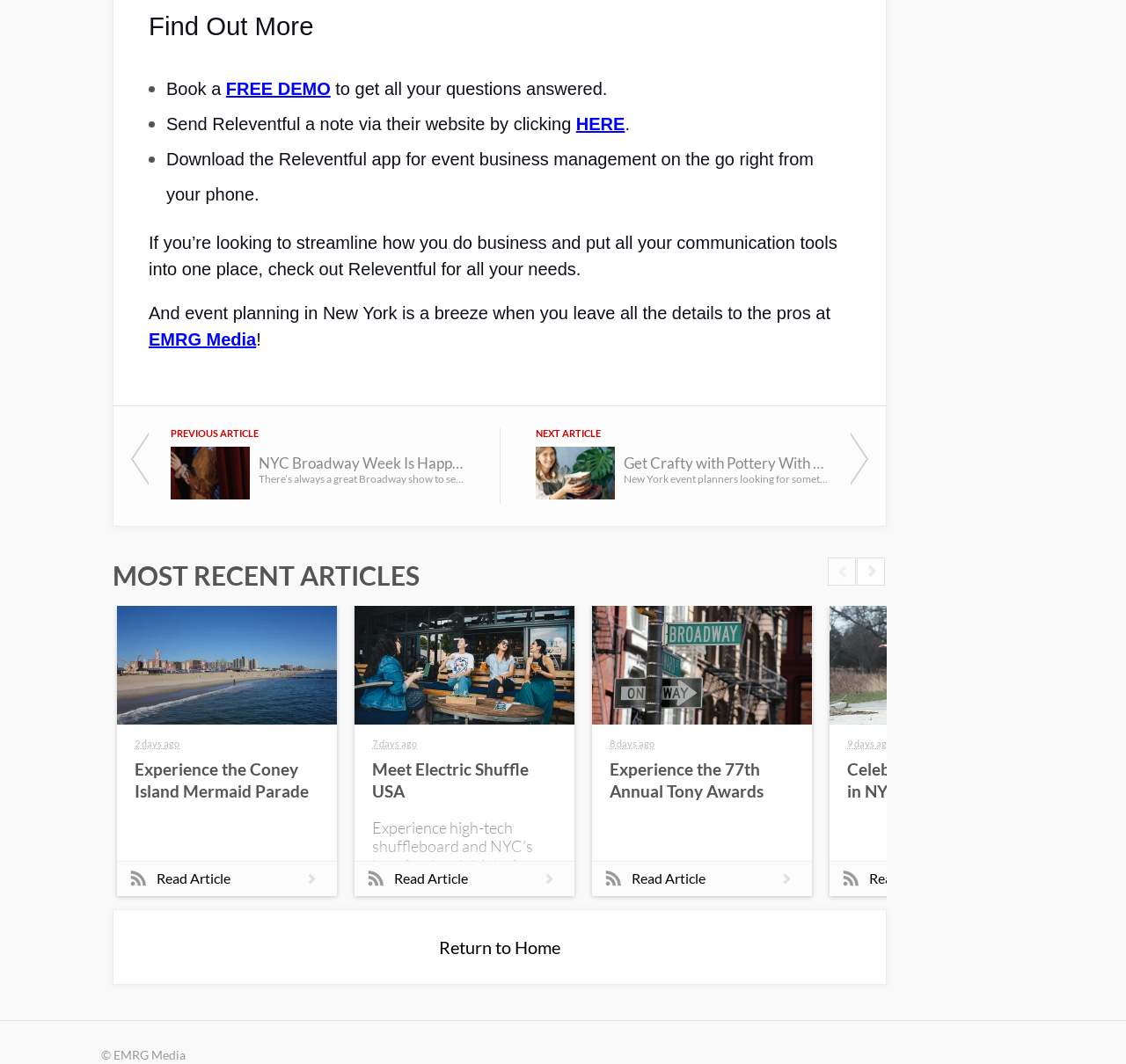Find the bounding box coordinates for the area that must be clicked to perform this action: "Click on 'HERE'".

[0.512, 0.105, 0.555, 0.126]